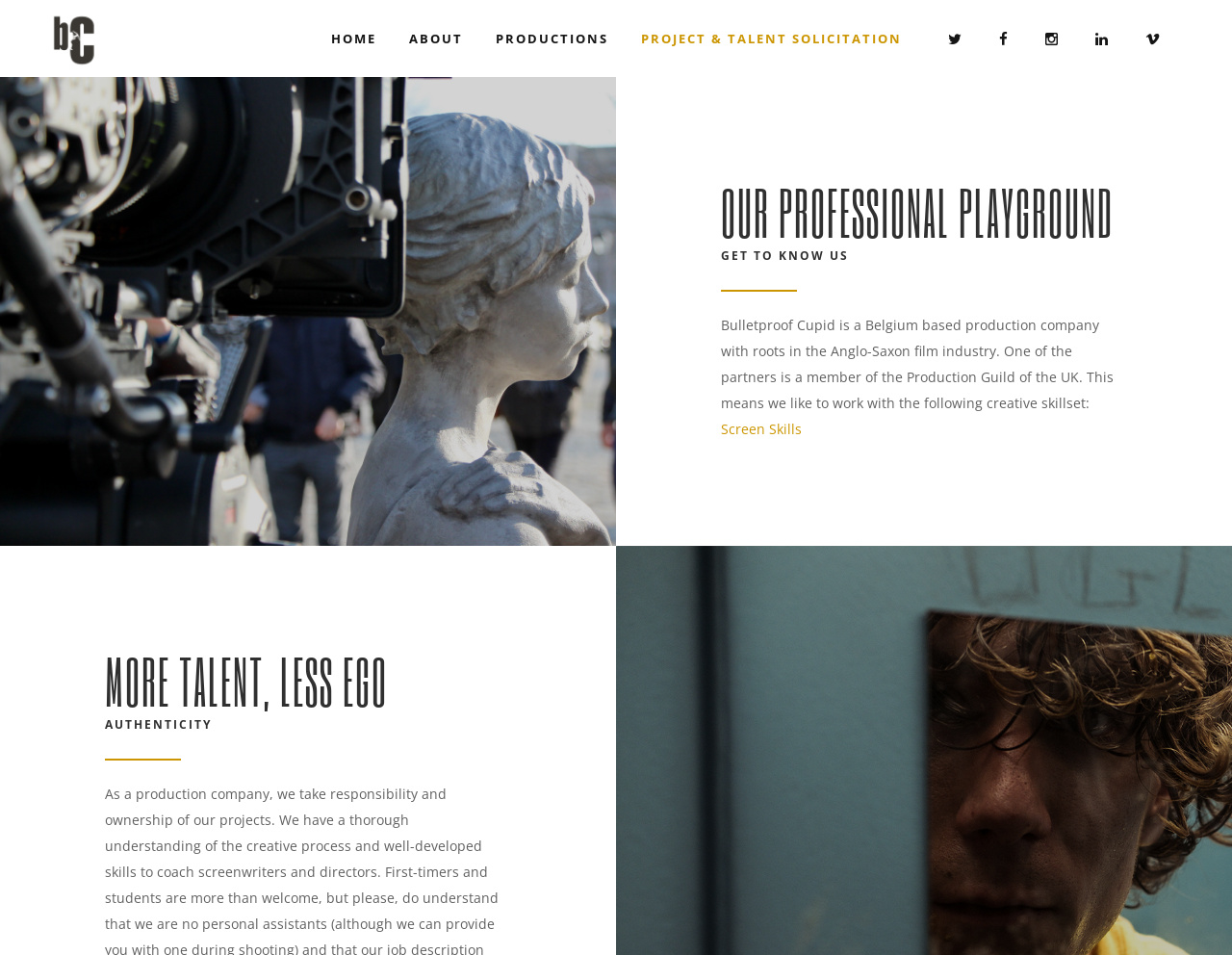What is the company's approach to talent?
Answer the question using a single word or phrase, according to the image.

MORE TALENT, LESS EGO